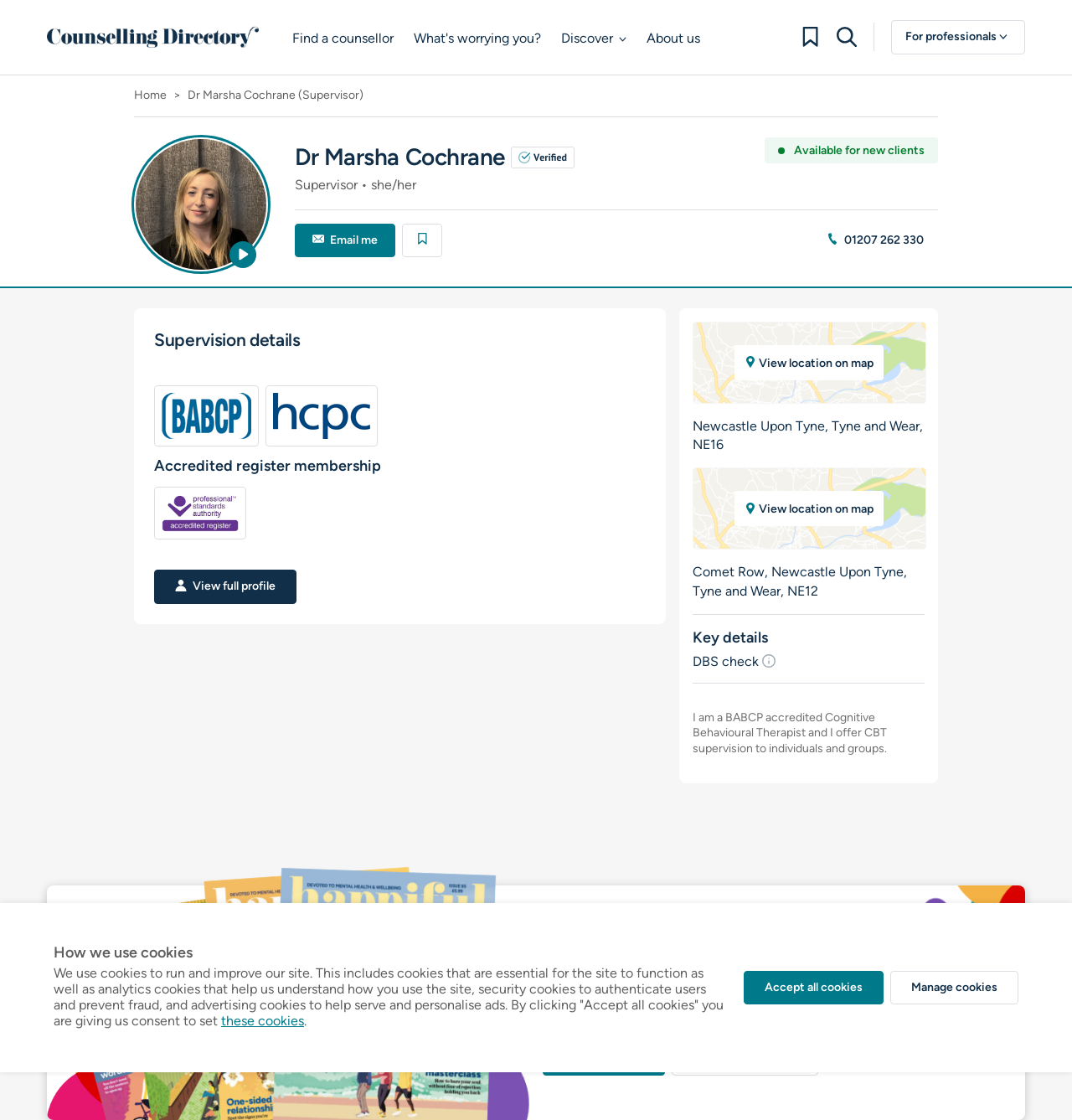Identify and generate the primary title of the webpage.

Dr Marsha Cochrane